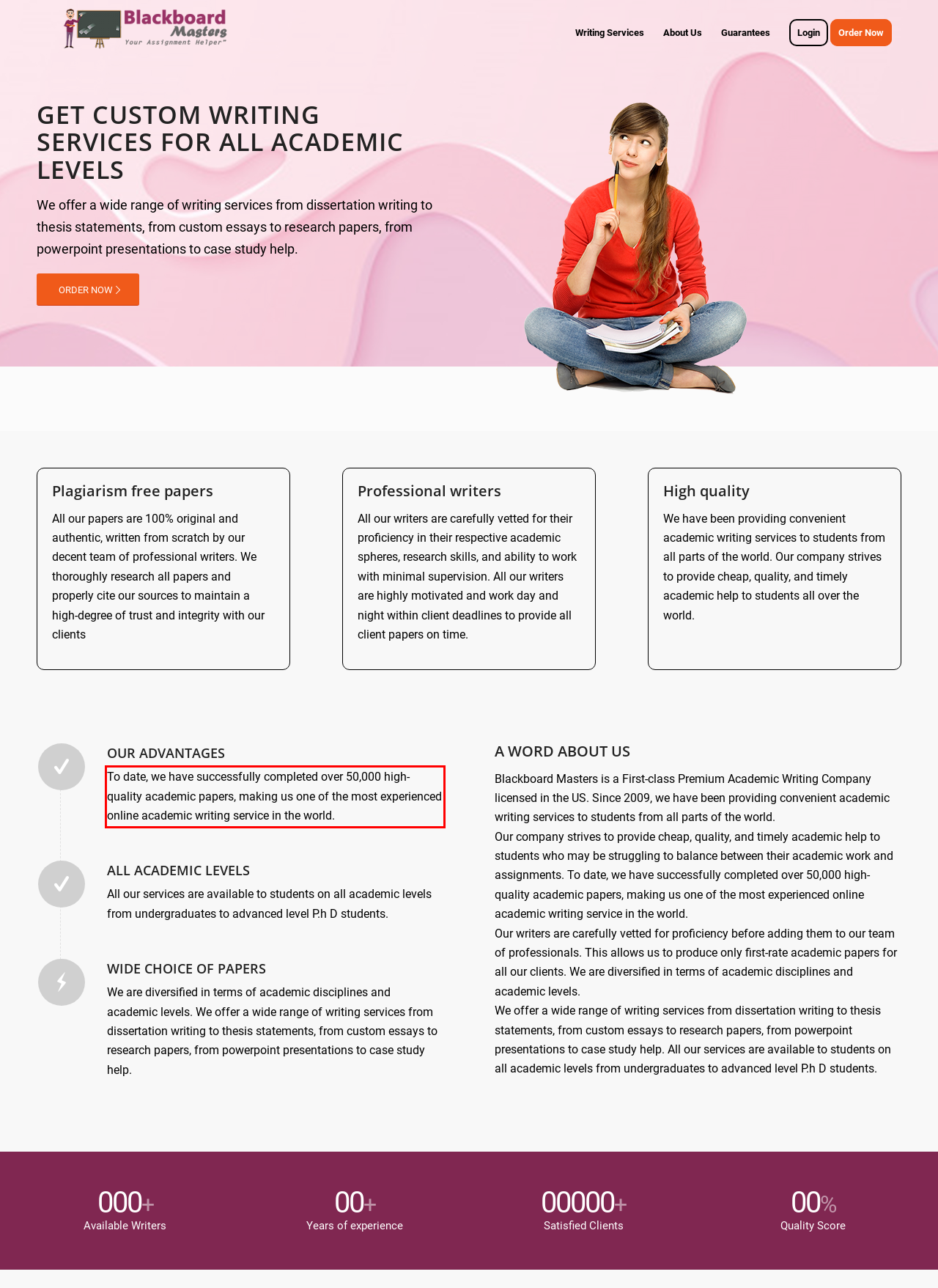Perform OCR on the text inside the red-bordered box in the provided screenshot and output the content.

To date, we have successfully completed over 50,000 high-quality academic papers, making us one of the most experienced online academic writing service in the world.